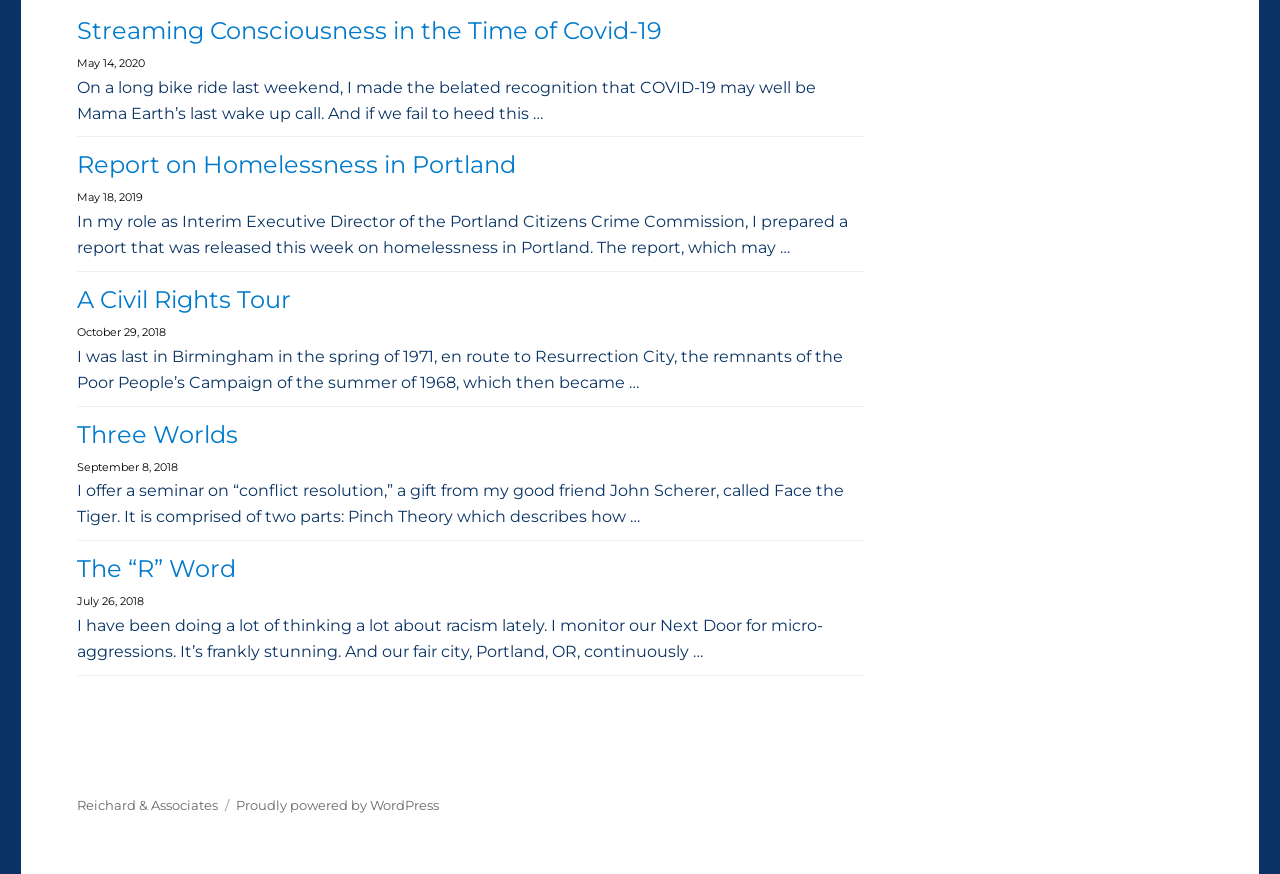Extract the bounding box coordinates of the UI element described by: "Report on Homelessness in Portland". The coordinates should include four float numbers ranging from 0 to 1, e.g., [left, top, right, bottom].

[0.06, 0.172, 0.403, 0.205]